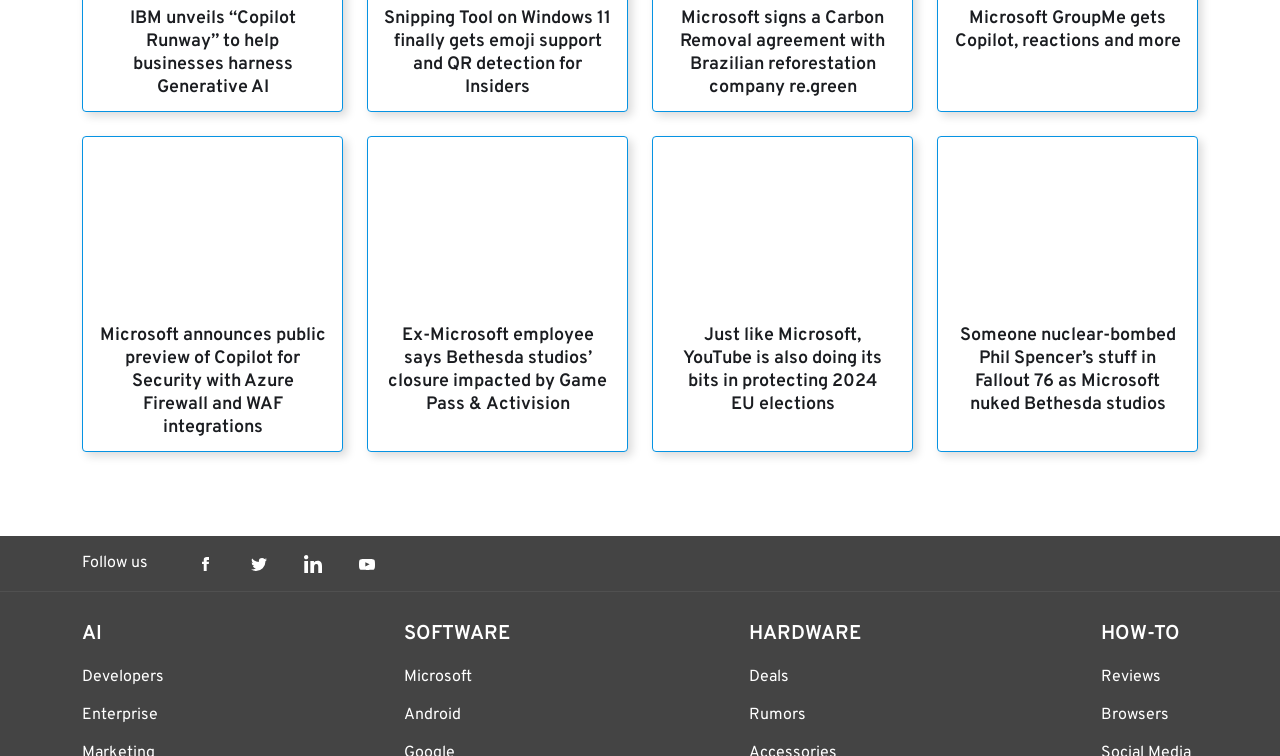What categories of topics are available on this webpage?
Based on the content of the image, thoroughly explain and answer the question.

The webpage has a navigation menu with categories of topics, including AI, Developers, Enterprise, SOFTWARE, HARDWARE, and HOW-TO, which suggest that the webpage covers a range of technology-related topics.